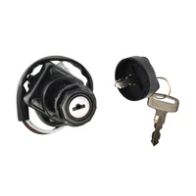Please answer the following question using a single word or phrase: How much does the collection of switches cost?

$55.91